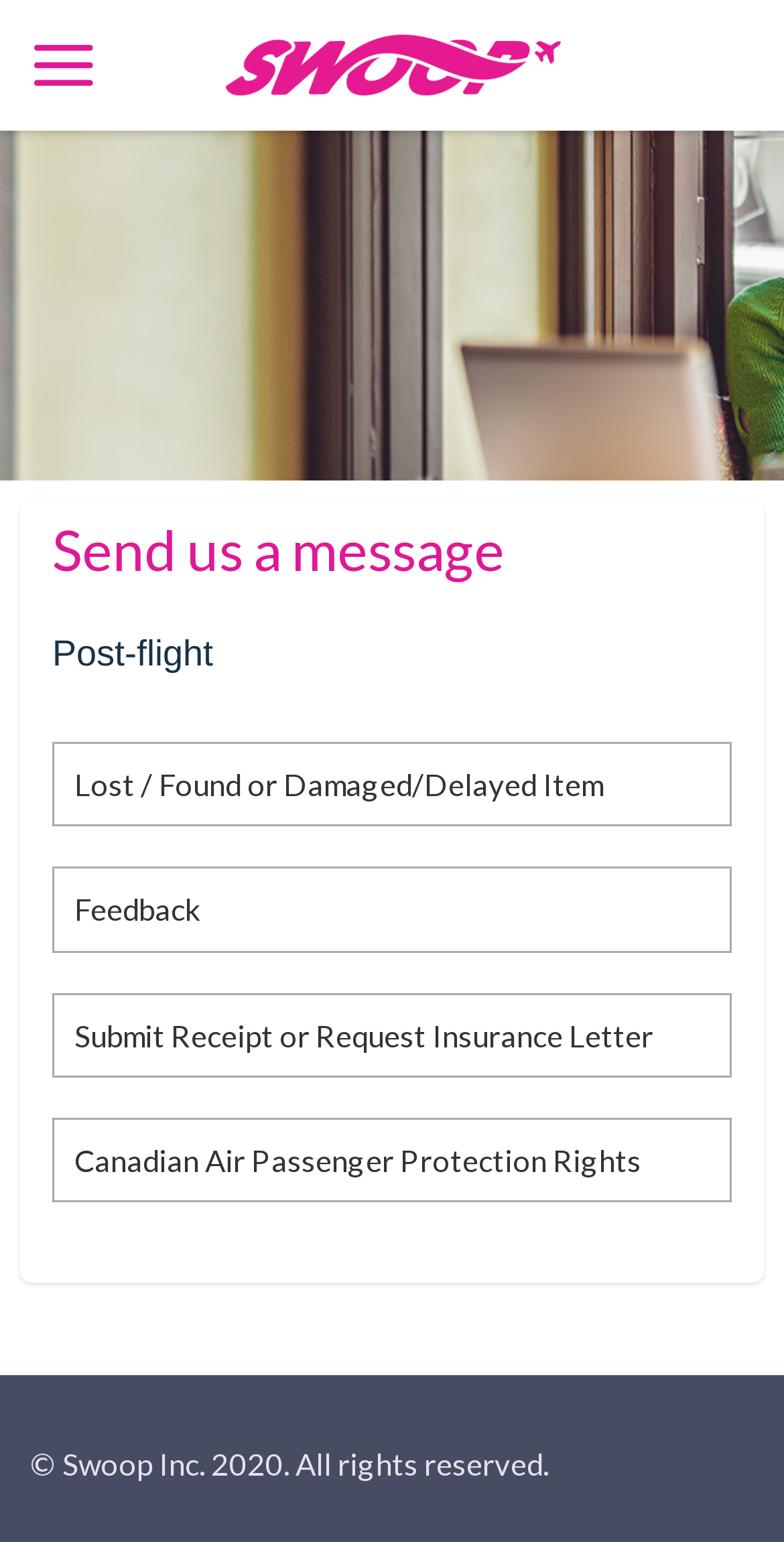What types of issues can be reported?
Using the screenshot, give a one-word or short phrase answer.

Post-flight, Lost/Found, Feedback, etc.